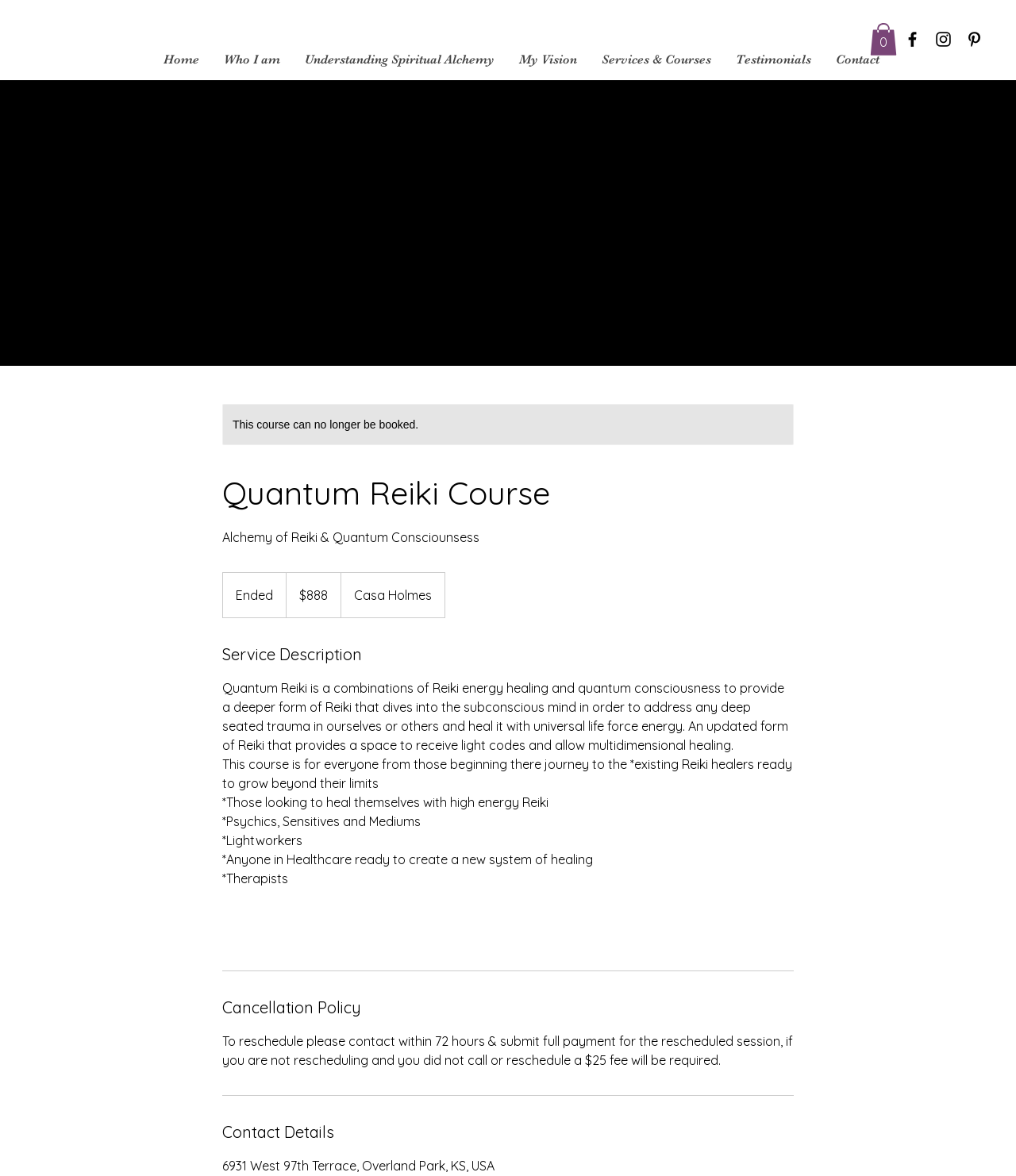Determine the bounding box coordinates for the HTML element mentioned in the following description: "My Vision". The coordinates should be a list of four floats ranging from 0 to 1, represented as [left, top, right, bottom].

[0.498, 0.033, 0.58, 0.068]